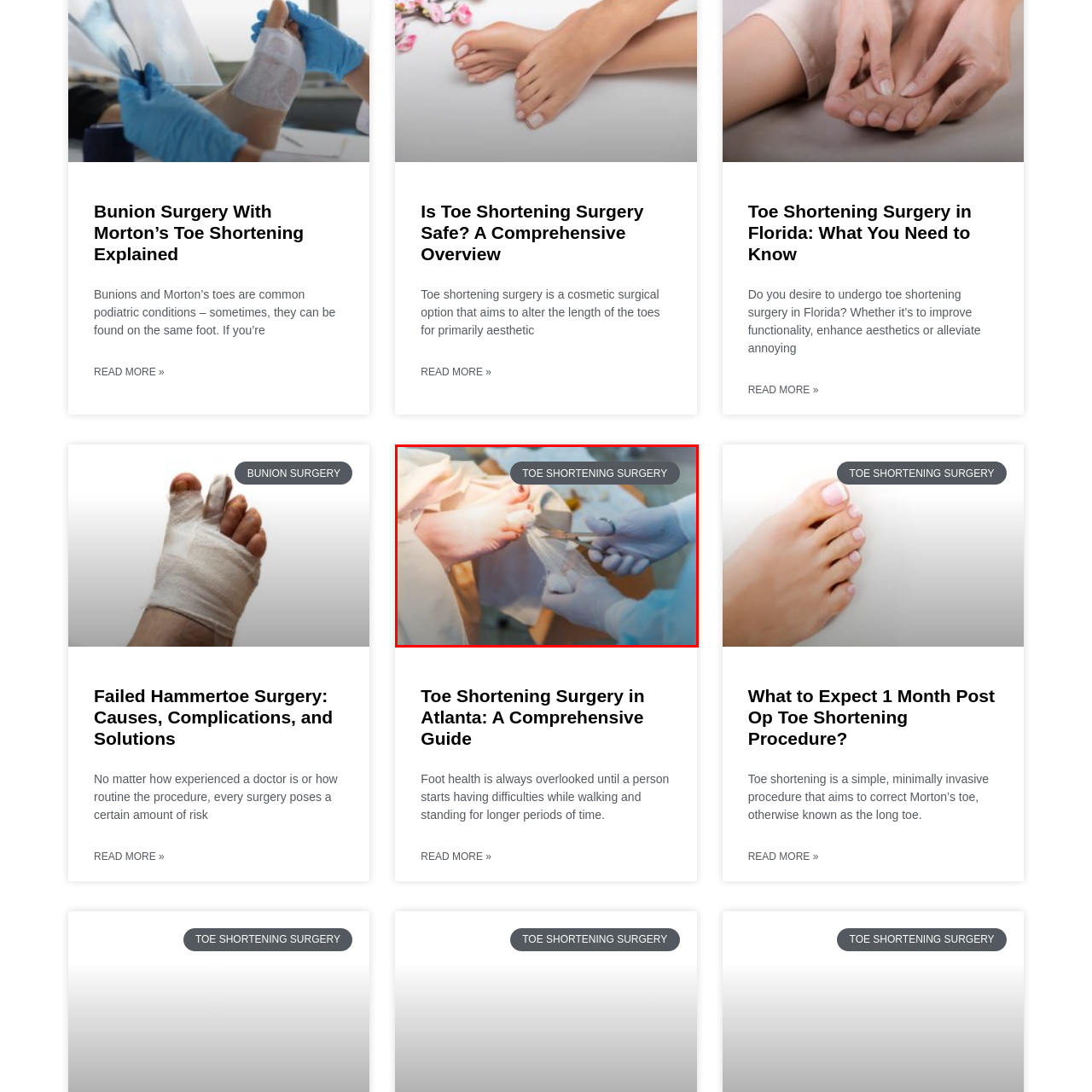Examine the red-bounded region in the image and describe it in detail.

The image depicts a medical procedure focused on toe shortening surgery. In the foreground, a patient's foot is being carefully attended to, showcasing the surgical environment. The foot is bandaged, and a medical professional is using scissors to adjust some materials, indicating an ongoing surgical process. This procedure is aimed at correcting conditions such as Morton’s toe, where one toe appears longer than the others, commonly impacting aesthetics and functionality. The caption "TOE SHORTENING SURGERY" prominently displayed in the image highlights the specific surgical focus, emphasizing its relevance in podiatric care and the importance of addressing foot health concerns. The setting appears sterile and professional, reflecting the careful nature of surgical interventions in this area.